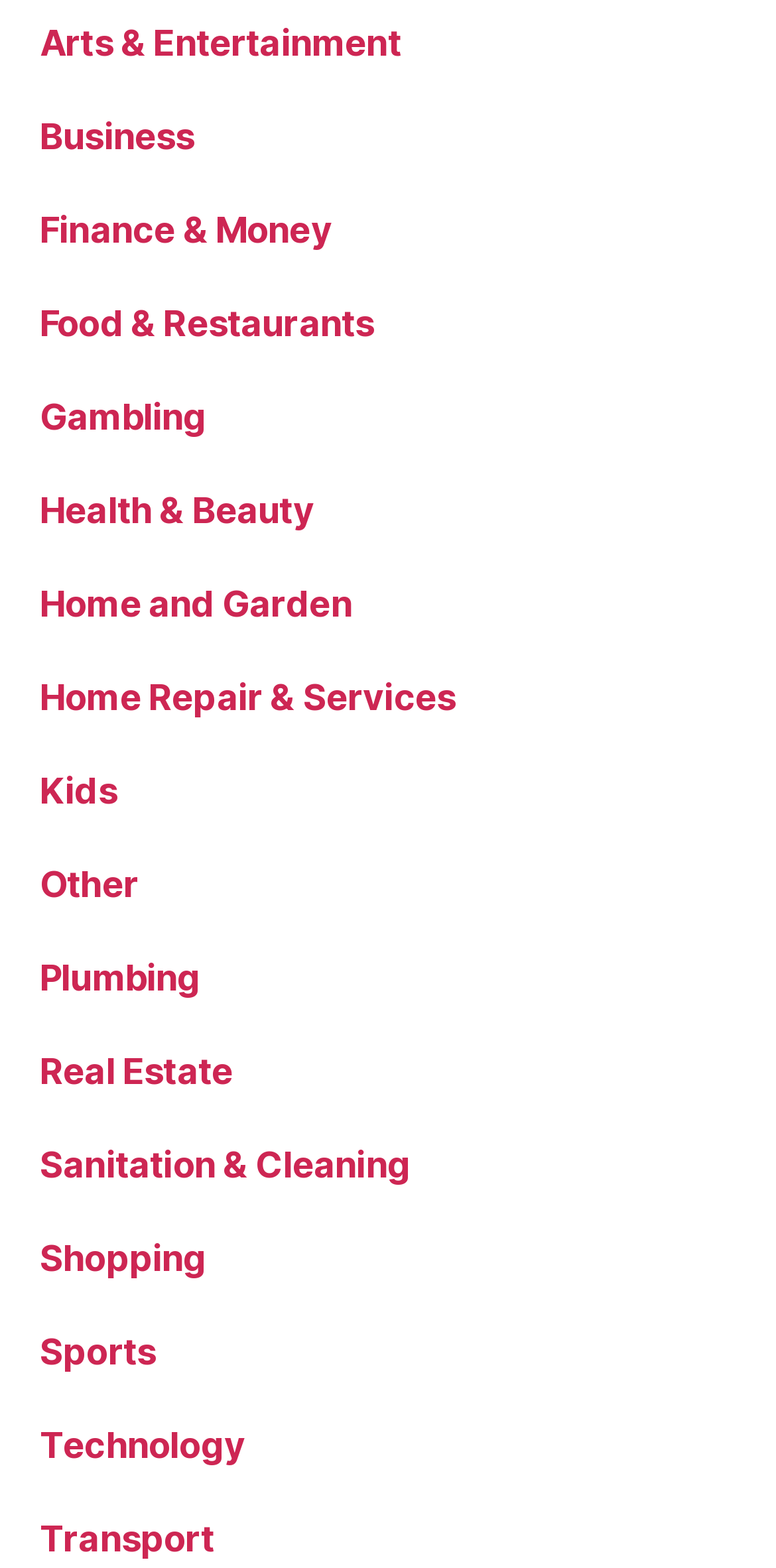Locate and provide the bounding box coordinates for the HTML element that matches this description: "Home Repair & Services".

[0.051, 0.432, 0.587, 0.458]